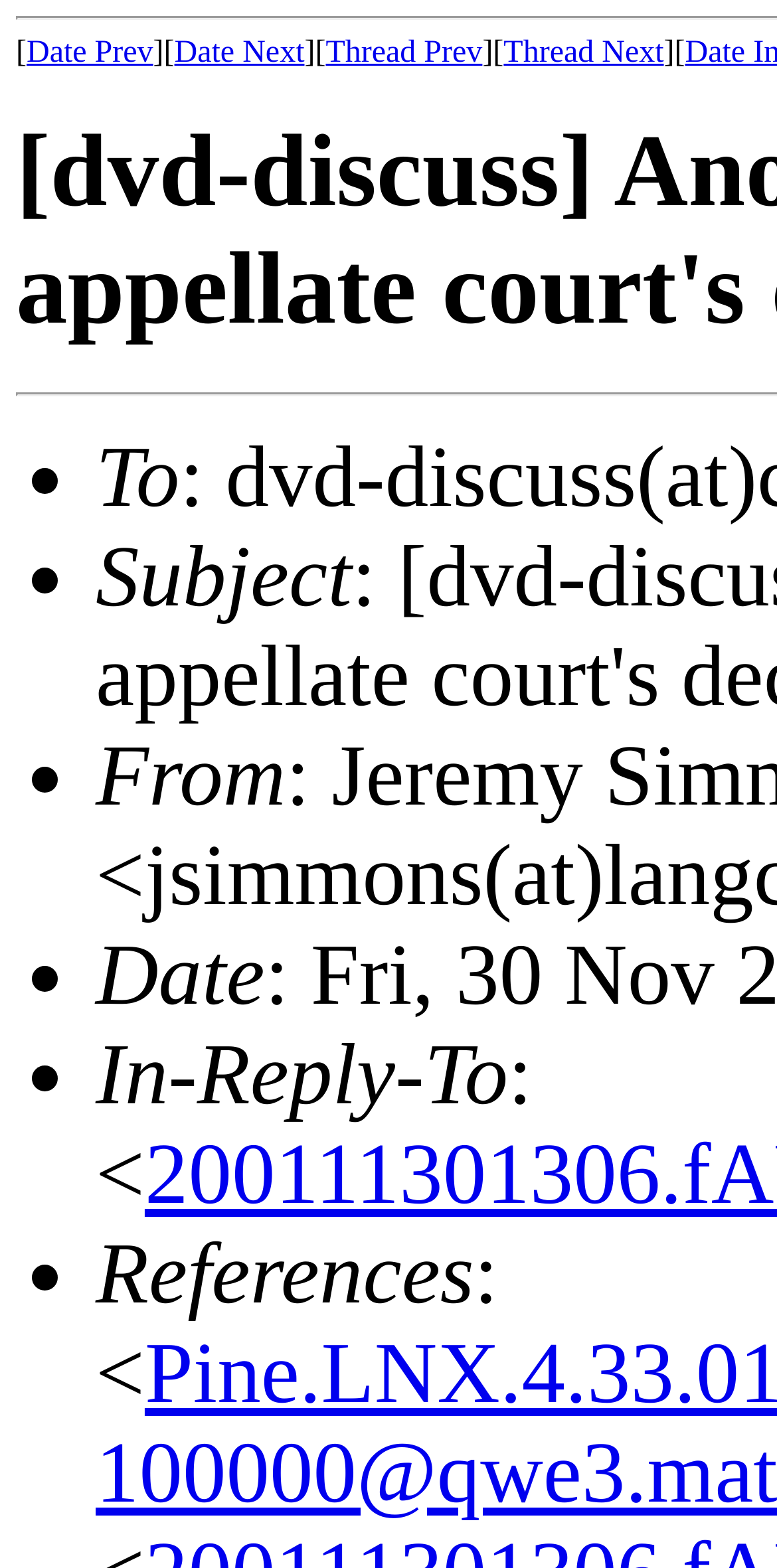Please give a one-word or short phrase response to the following question: 
What is the purpose of the 'Date Prev' link?

Navigate to previous date